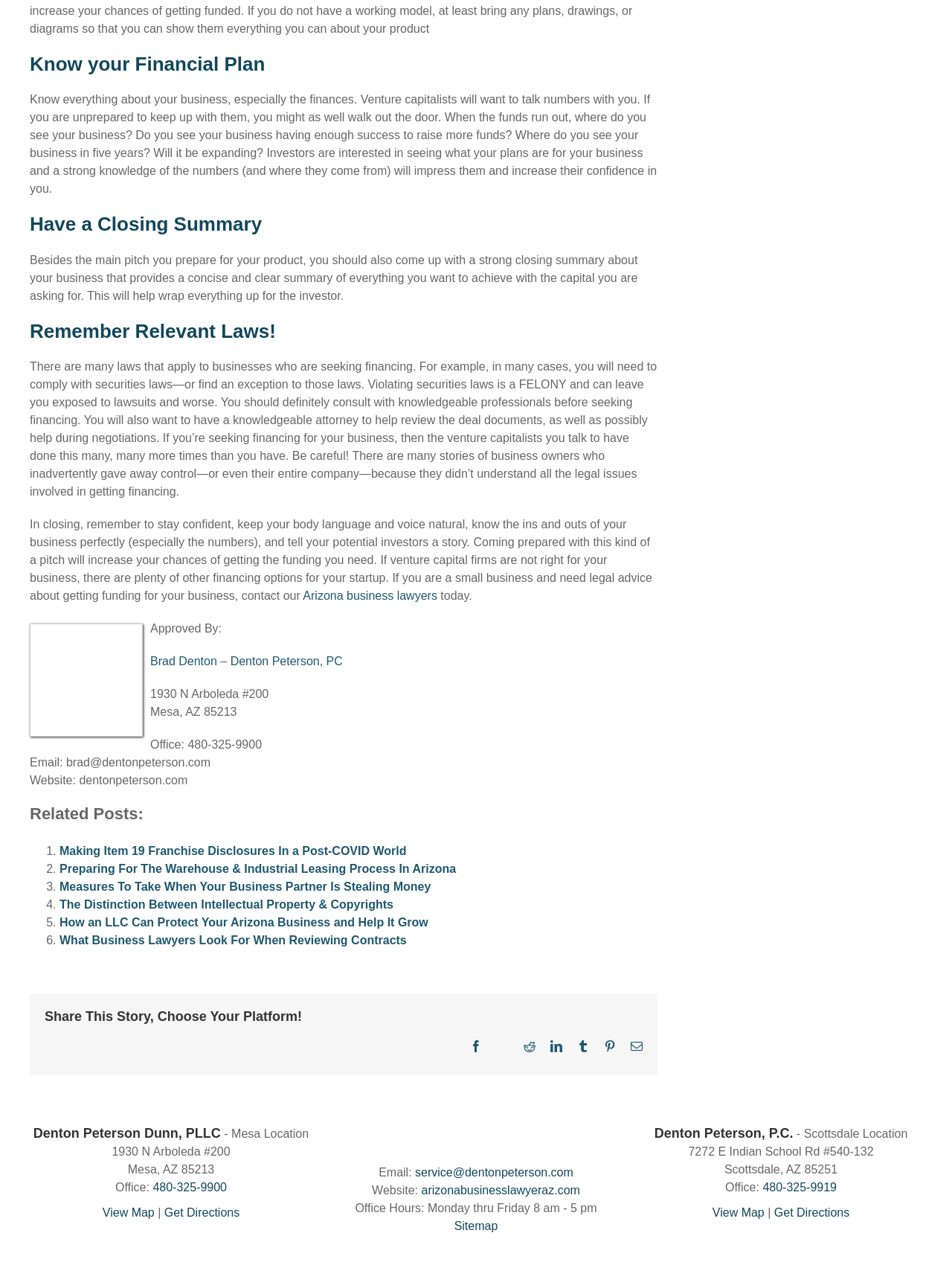Answer the following inquiry with a single word or phrase:
Who is the author of the article?

Brad Denton